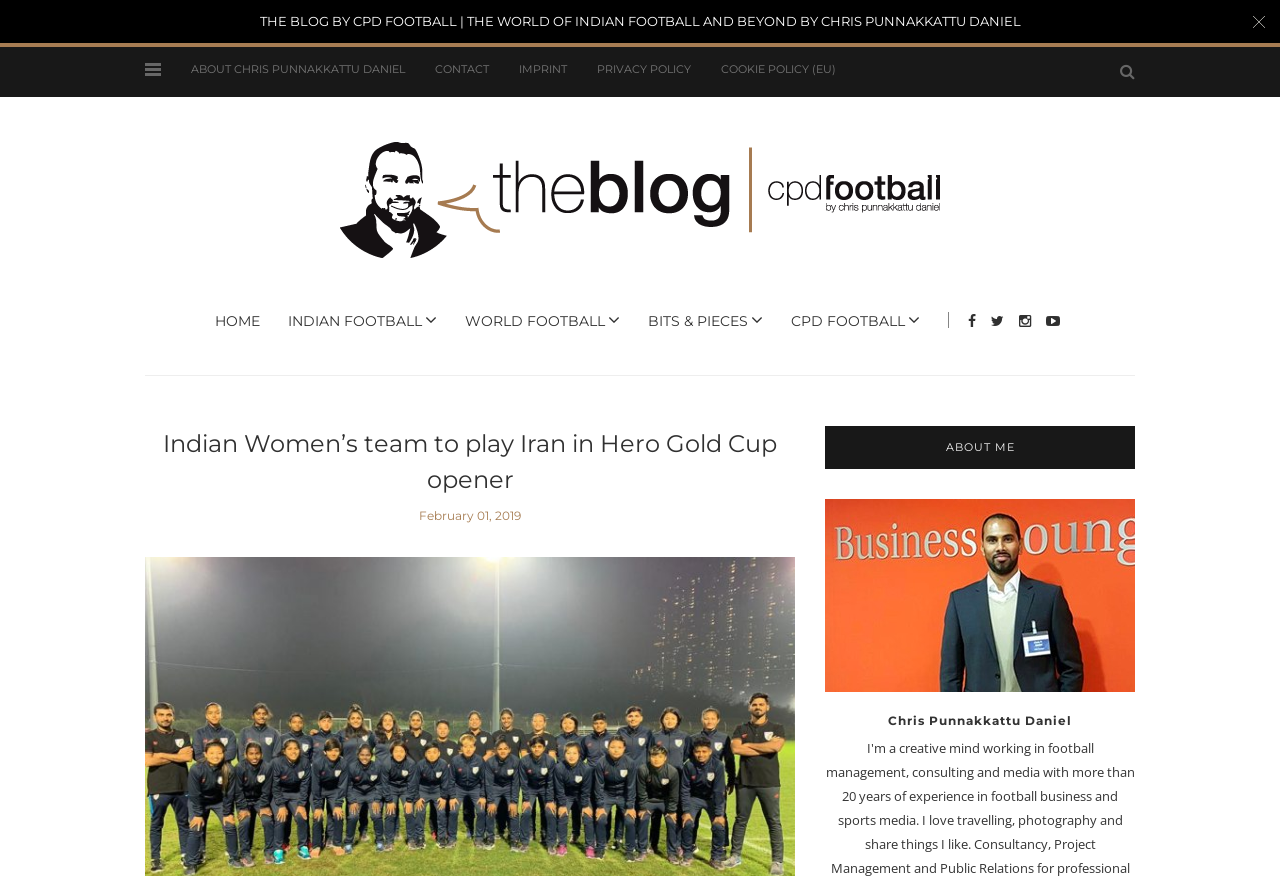Can you specify the bounding box coordinates for the region that should be clicked to fulfill this instruction: "Click the ABOUT CHRIS PUNNAKKATTU DANIEL link".

[0.149, 0.071, 0.316, 0.087]